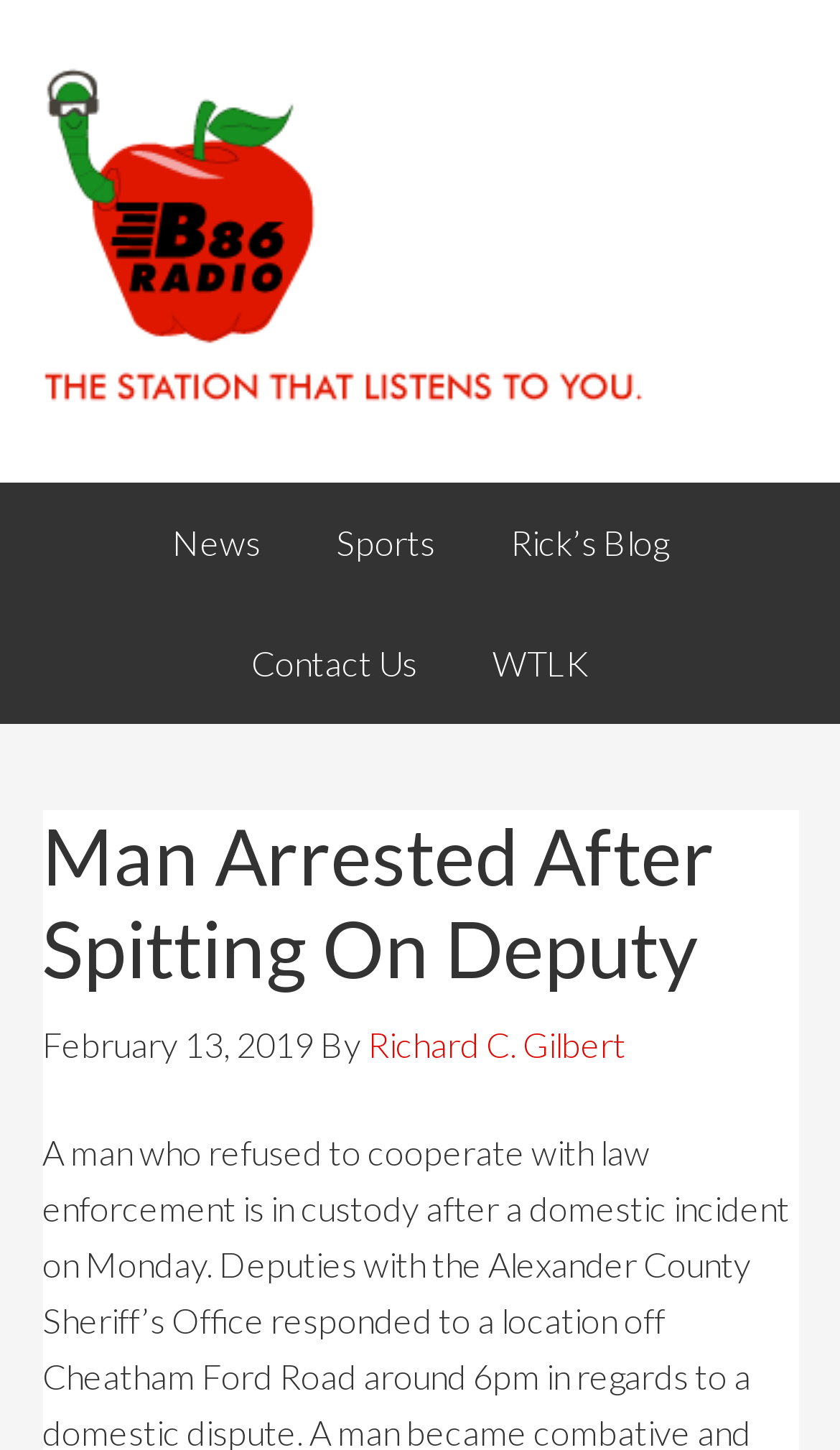Who wrote the article?
Craft a detailed and extensive response to the question.

I looked for the author's name by searching for the 'By' keyword, which is often used to indicate the author. I found the 'By' keyword followed by a link labeled 'Richard C. Gilbert', which suggests that Richard C. Gilbert is the author of the article.